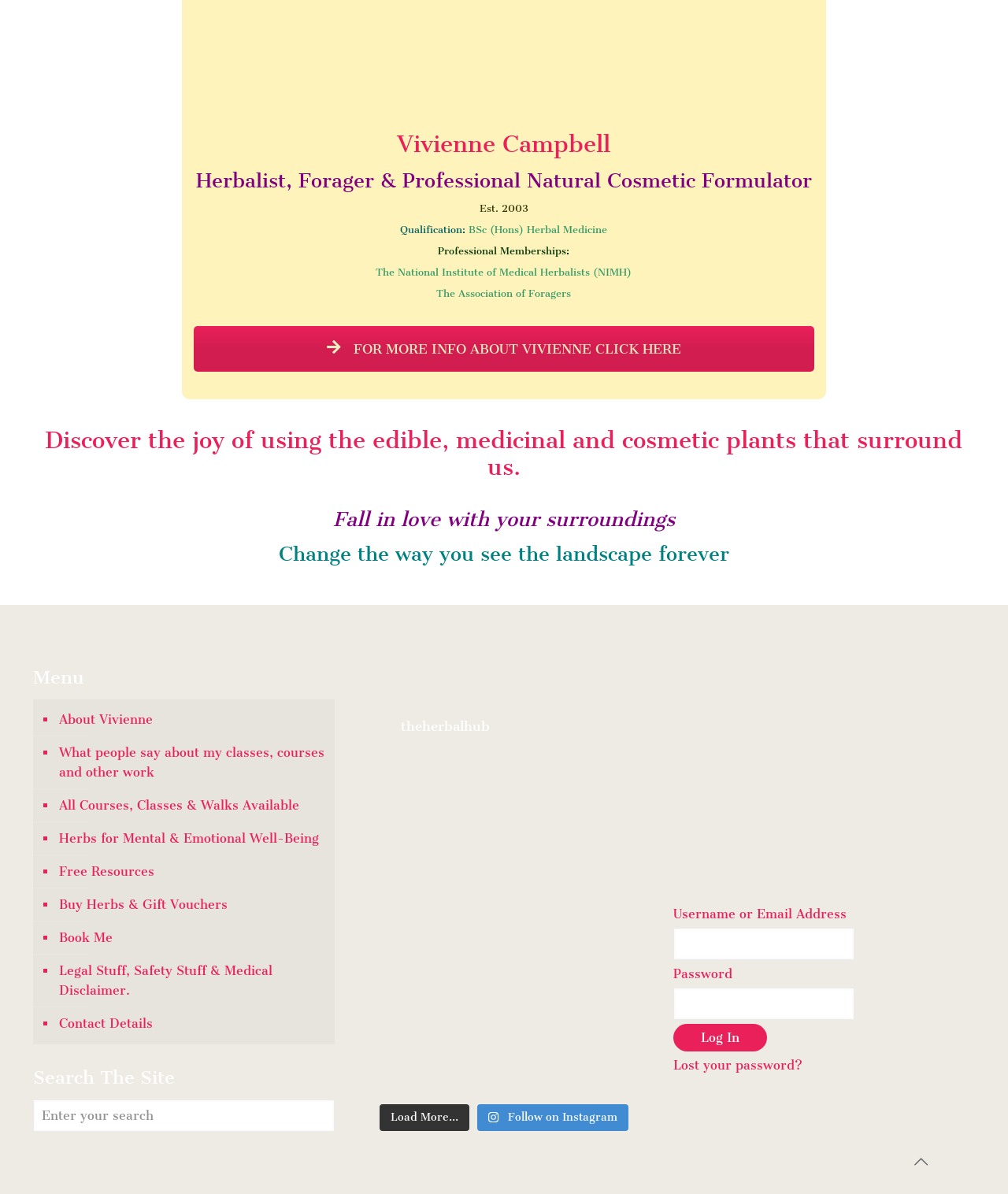Kindly respond to the following question with a single word or a brief phrase: 
How many menu items are there in the 'Menu' section?

9